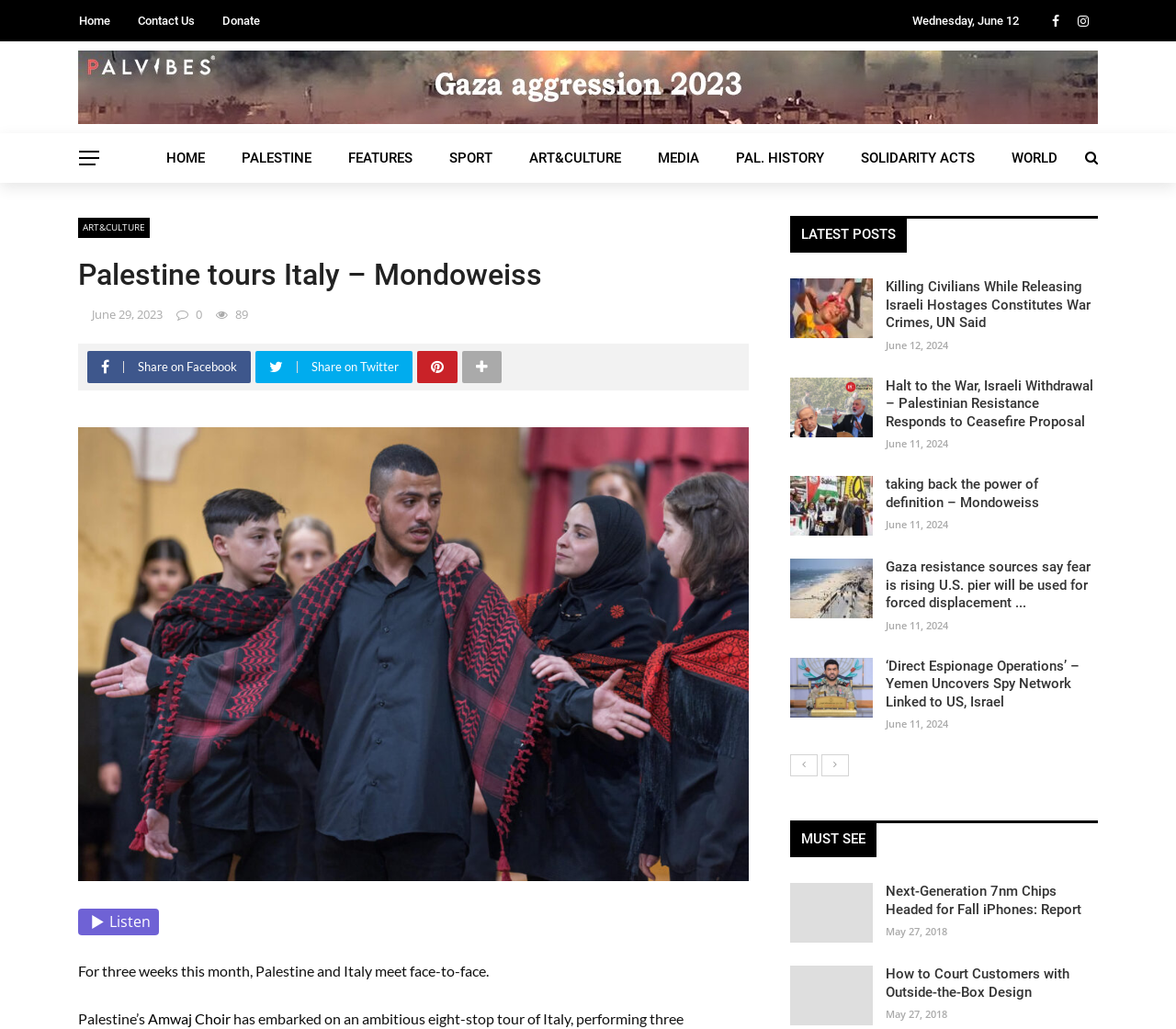Could you indicate the bounding box coordinates of the region to click in order to complete this instruction: "Read the article 'Palestine tours Italy – Mondoweiss'".

[0.066, 0.249, 0.637, 0.286]